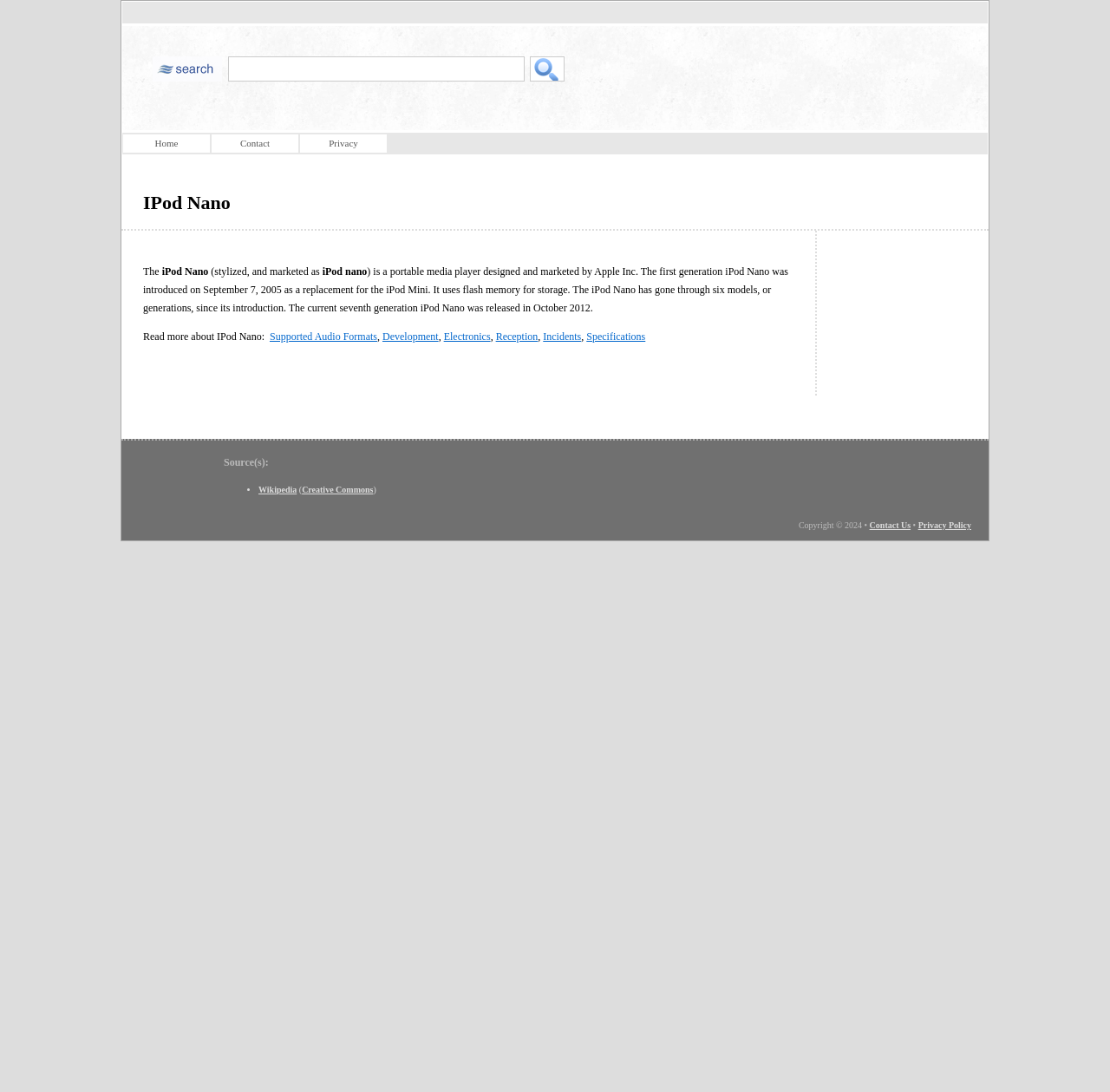Describe the webpage meticulously, covering all significant aspects.

The webpage is about the iPod Nano, a portable media player designed and marketed by Apple Inc. At the top, there is a heading with the title "IPod Nano" and a textbox and a button positioned to the right of it. Below the heading, there are three links: "Home", "Contact", and "Privacy", aligned horizontally.

The main content of the webpage starts with a brief introduction to the iPod Nano, followed by a detailed description of its history, features, and models. The text is divided into paragraphs, with the first paragraph providing an overview of the device. The subsequent paragraphs provide more information about the iPod Nano, including its storage capacity, generations, and release dates.

To the right of the main content, there are several links related to the iPod Nano, including "Supported Audio Formats", "Development", "Electronics", "Reception", "Incidents", and "Specifications". These links are arranged vertically, with commas separating them.

At the bottom of the webpage, there is a section citing the sources of the information, with a list marker and links to "Wikipedia" and "Creative Commons". Below this section, there is a copyright notice with the year 2024, followed by links to "Contact Us" and "Privacy Policy", separated by bullet points.